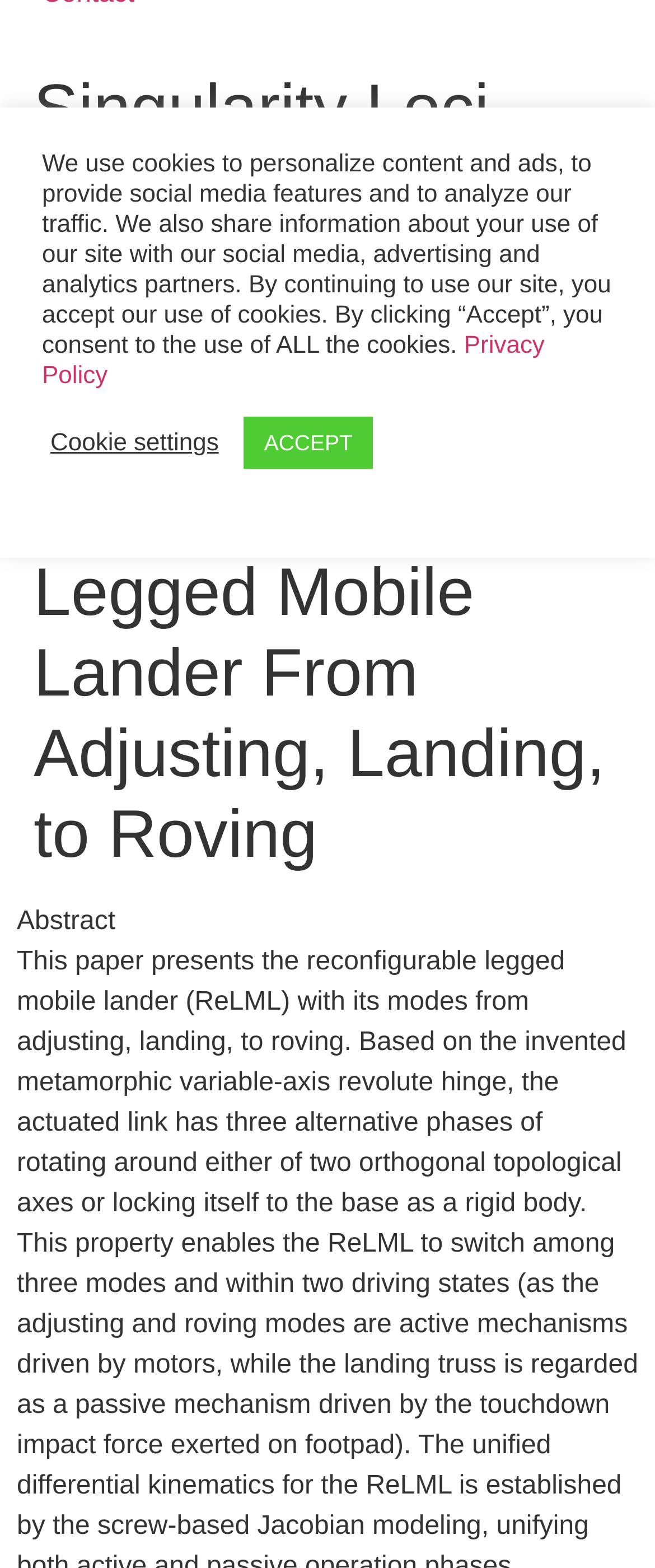Based on the element description: "Forms & Reports", identify the bounding box coordinates for this UI element. The coordinates must be four float numbers between 0 and 1, listed as [left, top, right, bottom].

None